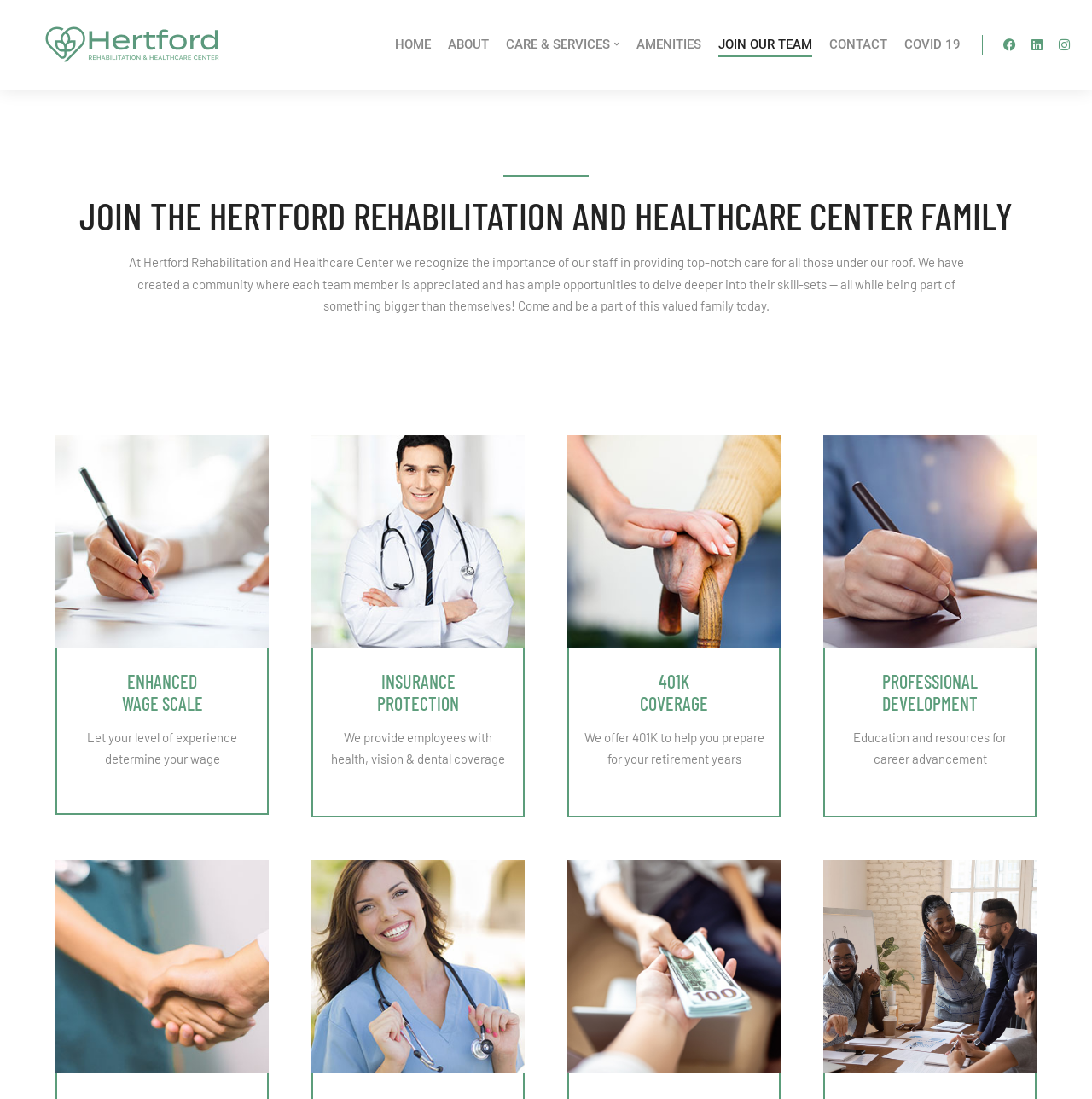Specify the bounding box coordinates for the region that must be clicked to perform the given instruction: "Learn more about the ENHANCED WAGE SCALE".

[0.064, 0.609, 0.233, 0.649]